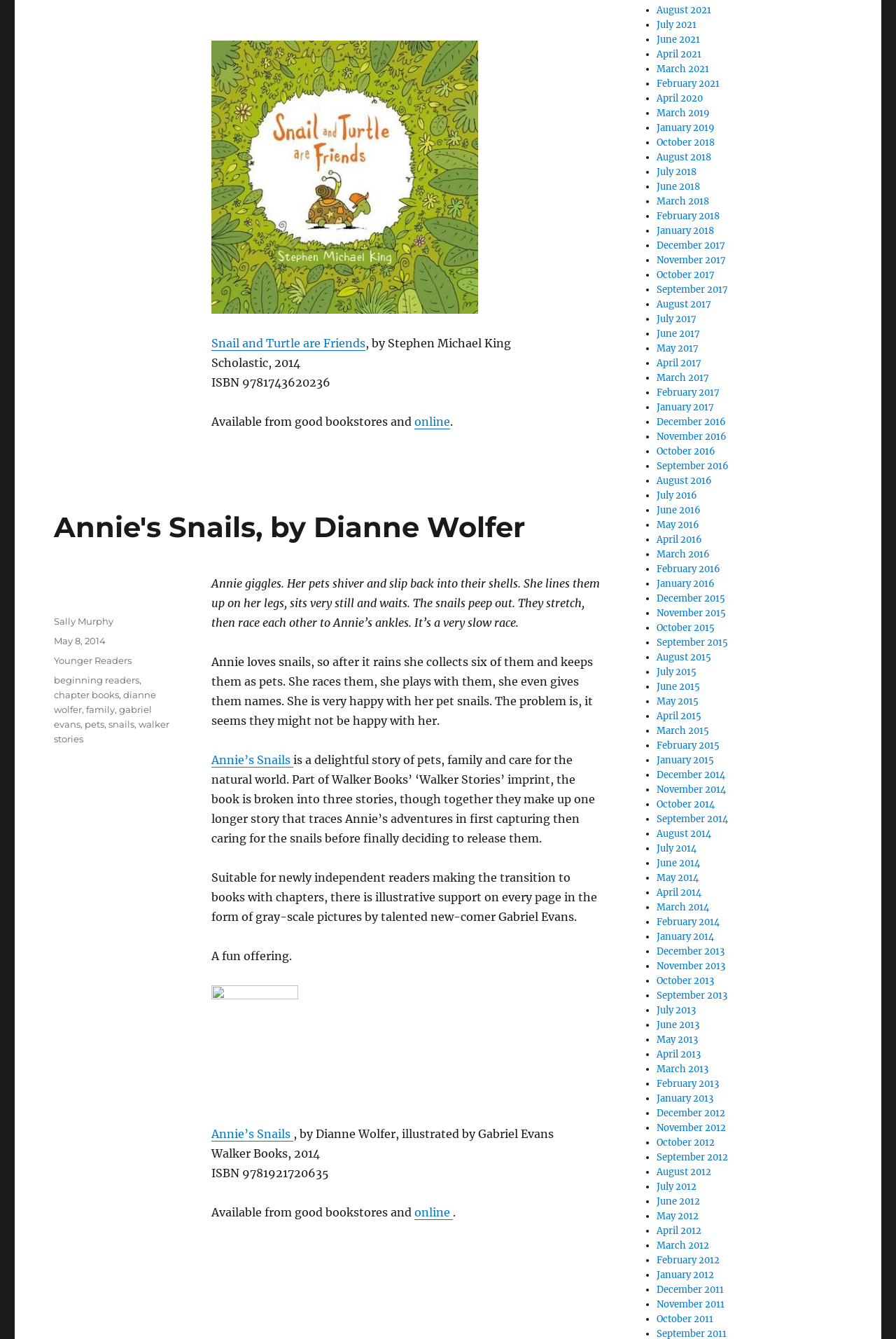Provide a single word or phrase to answer the given question: 
Who is the author of Annie's Snails?

Dianne Wolfer